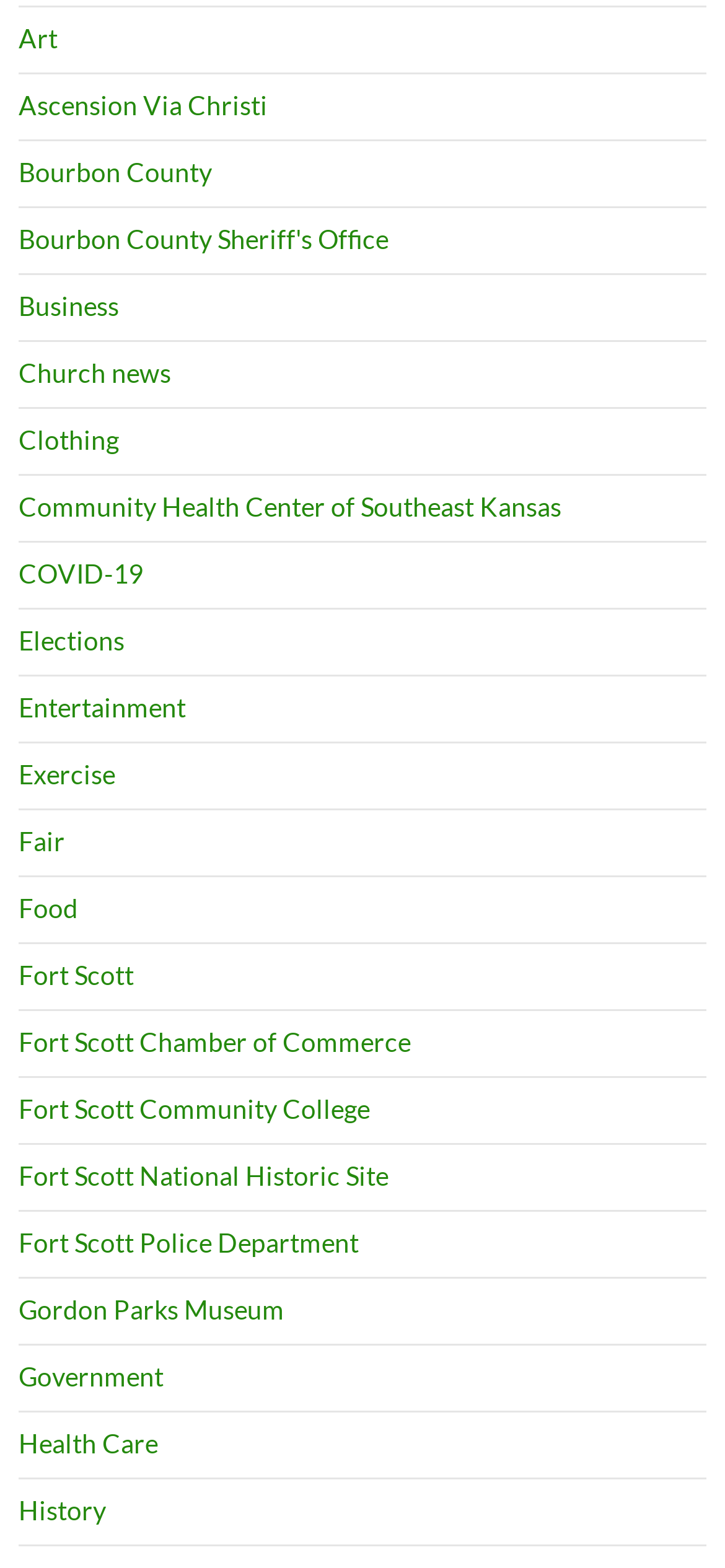Please find the bounding box coordinates (top-left x, top-left y, bottom-right x, bottom-right y) in the screenshot for the UI element described as follows: Fort Scott Community College

[0.026, 0.697, 0.51, 0.717]